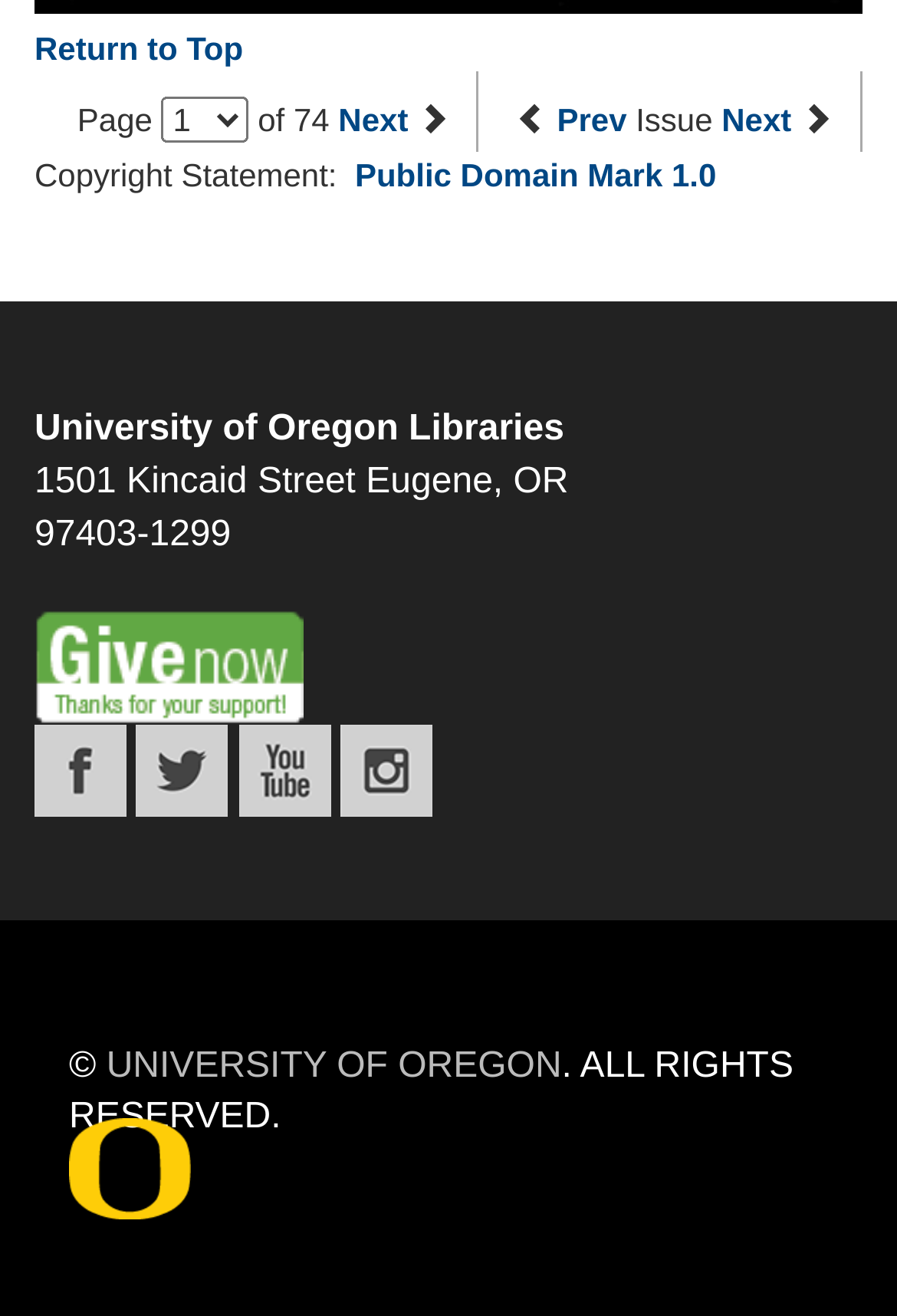Using the element description: "Public Domain Mark 1.0", determine the bounding box coordinates. The coordinates should be in the format [left, top, right, bottom], with values between 0 and 1.

[0.396, 0.119, 0.799, 0.147]